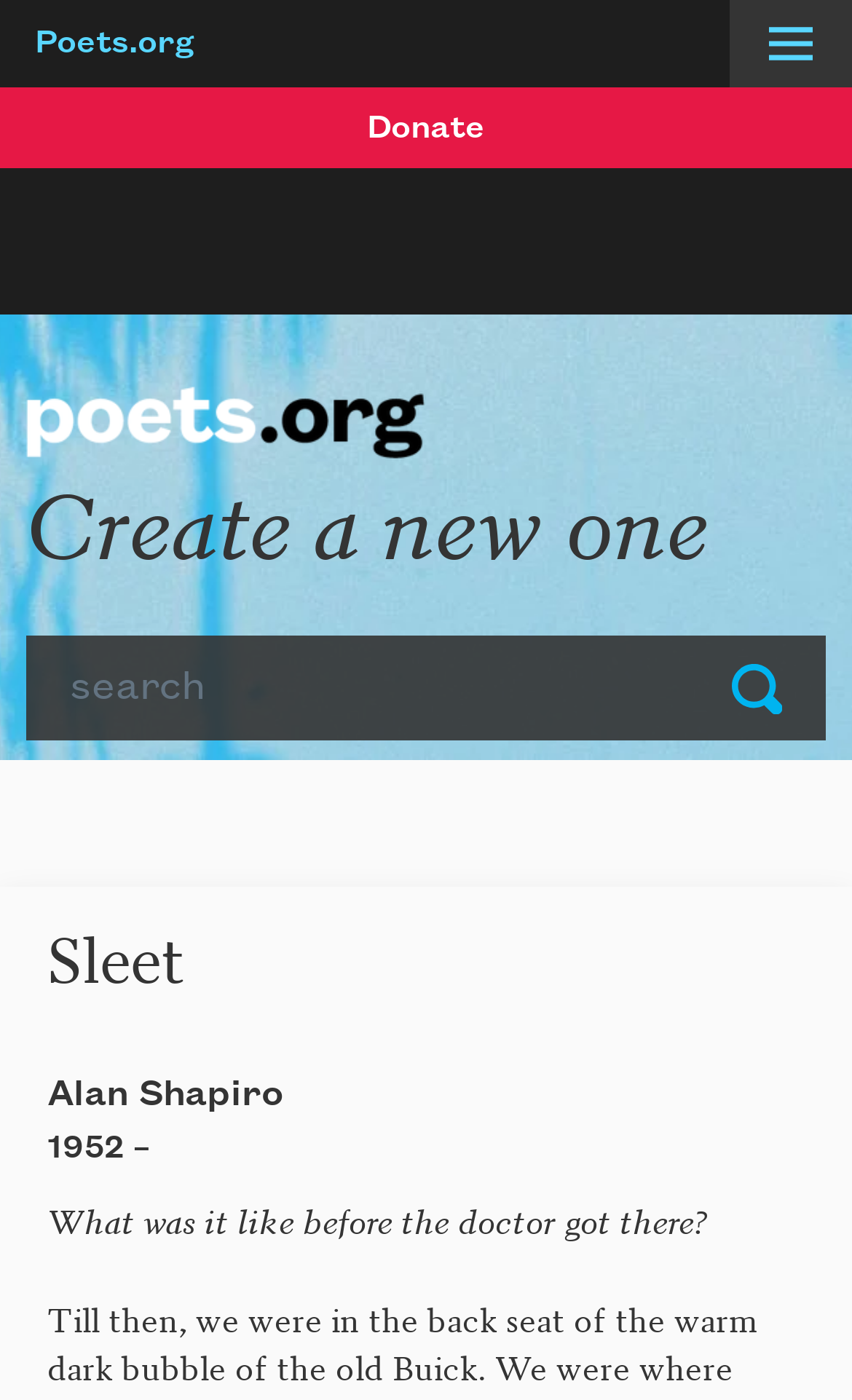Please answer the following question as detailed as possible based on the image: 
Who is the author of the poem 'Sleet'?

I found an article element with a link to 'Sleet' and another link to 'Alan Shapiro' nearby, suggesting that Alan Shapiro is the author of the poem 'Sleet'.